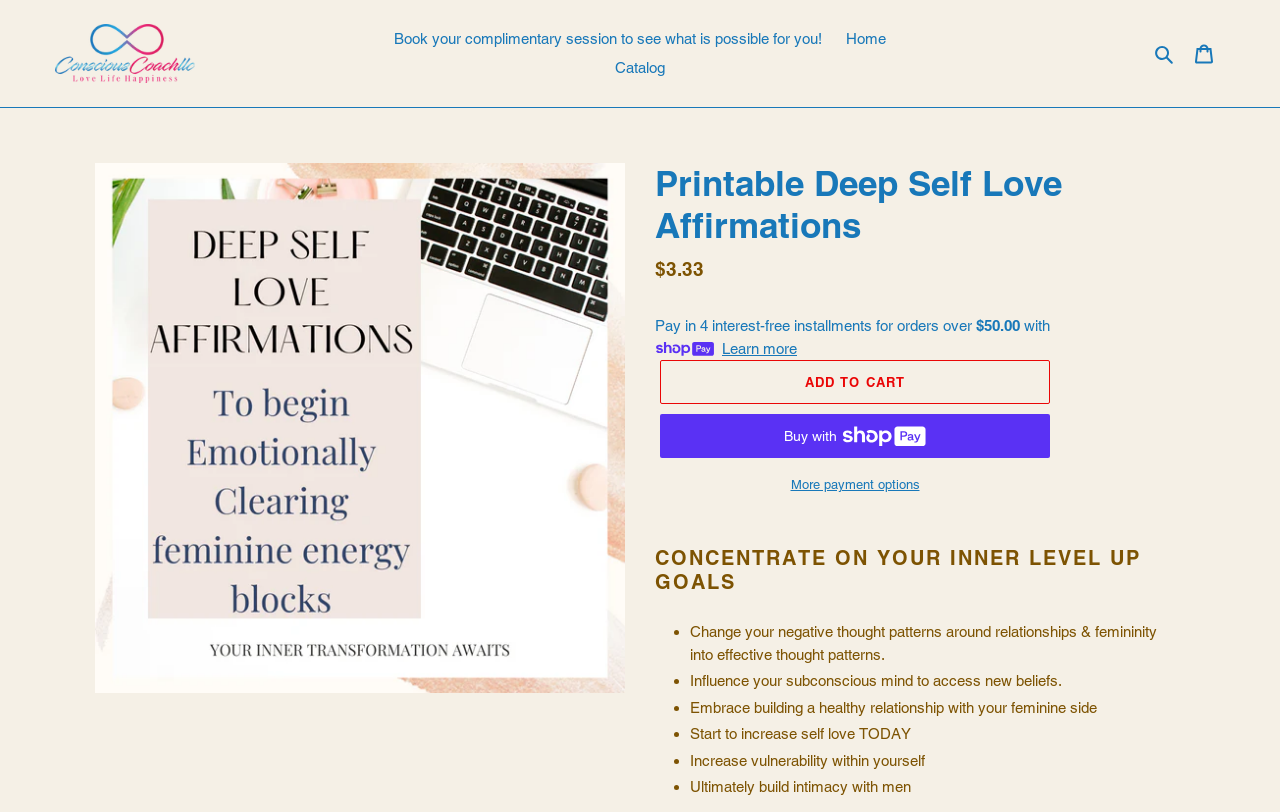Please give a concise answer to this question using a single word or phrase: 
What is the price of the printable deep self love affirmations?

$3.33